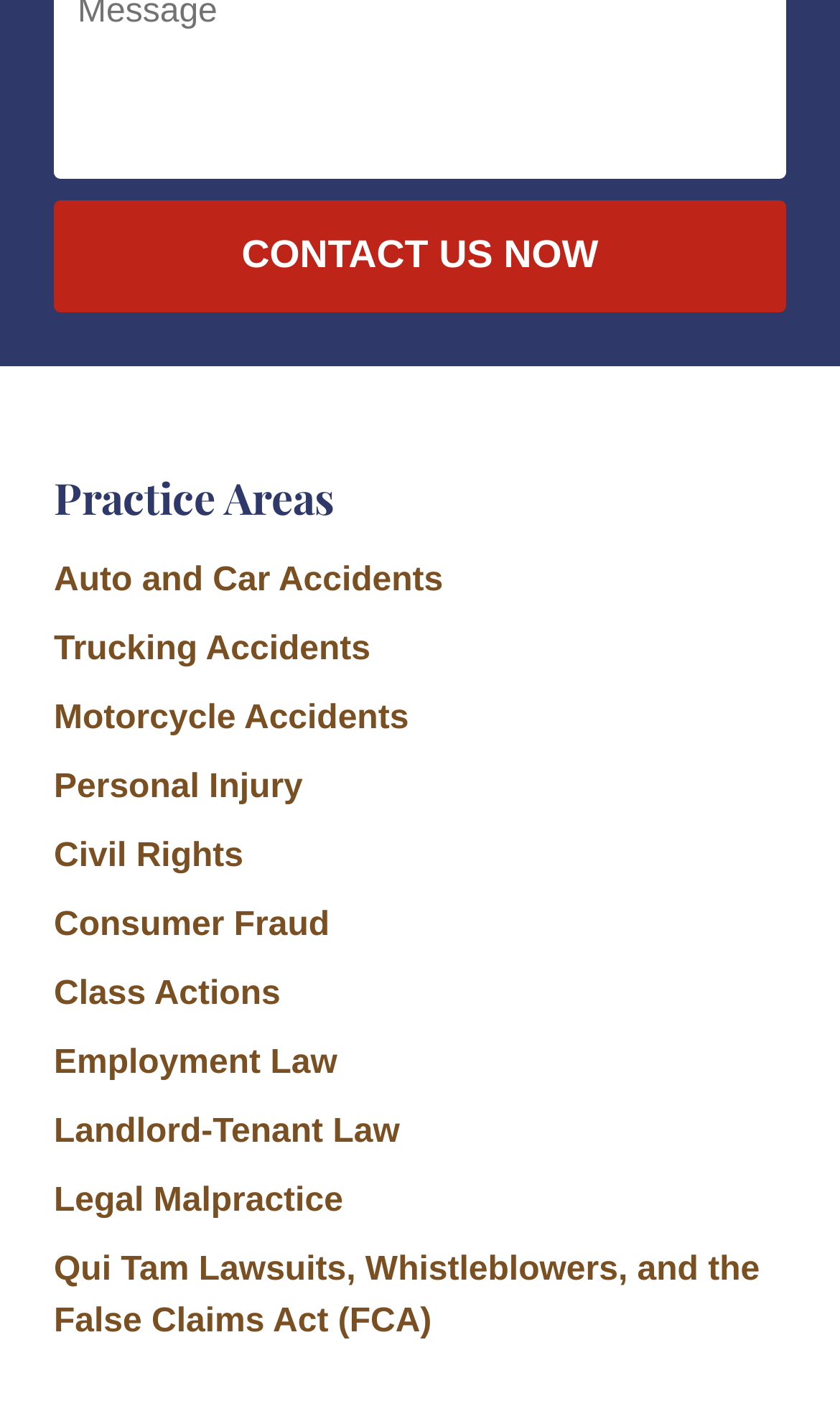Respond with a single word or phrase:
What is the button at the top of the page?

CONTACT US NOW